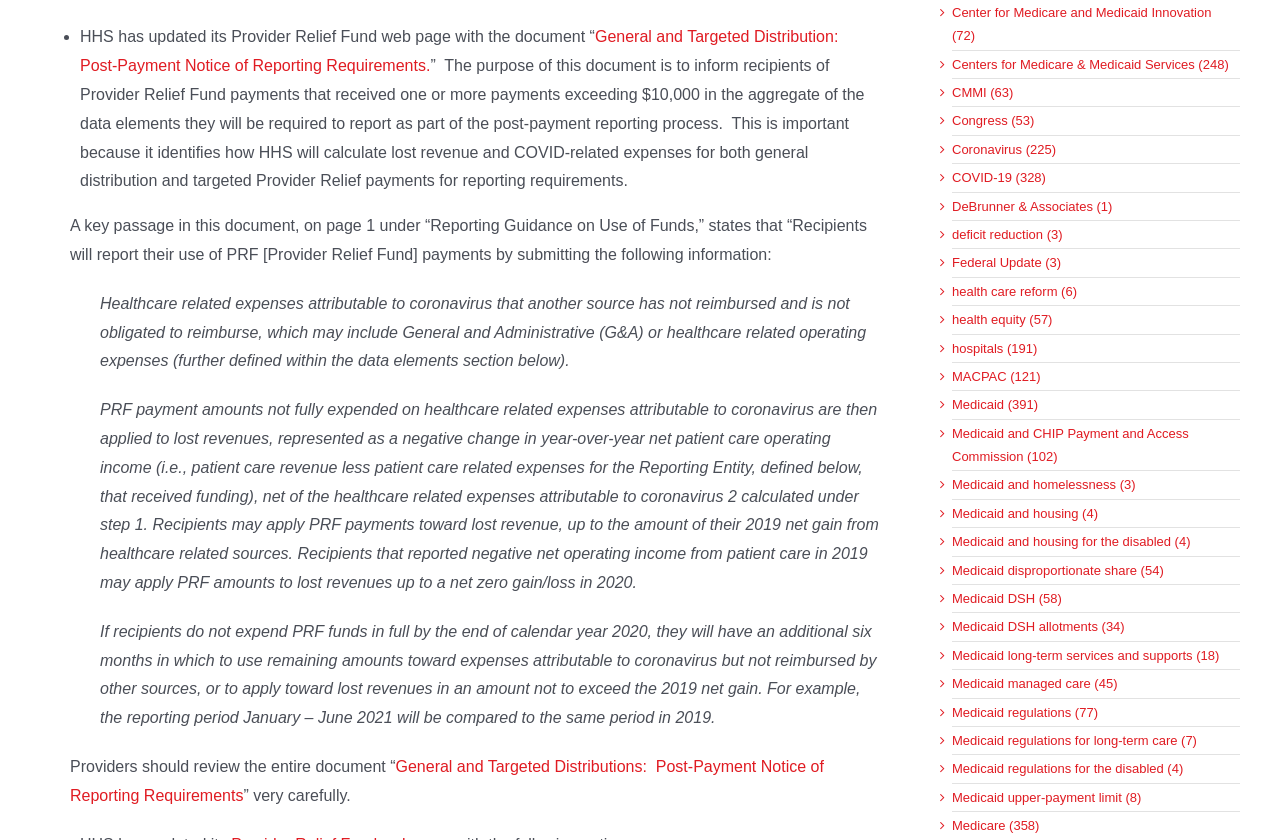Provide the bounding box coordinates of the UI element this sentence describes: "Home Care Assistance".

None